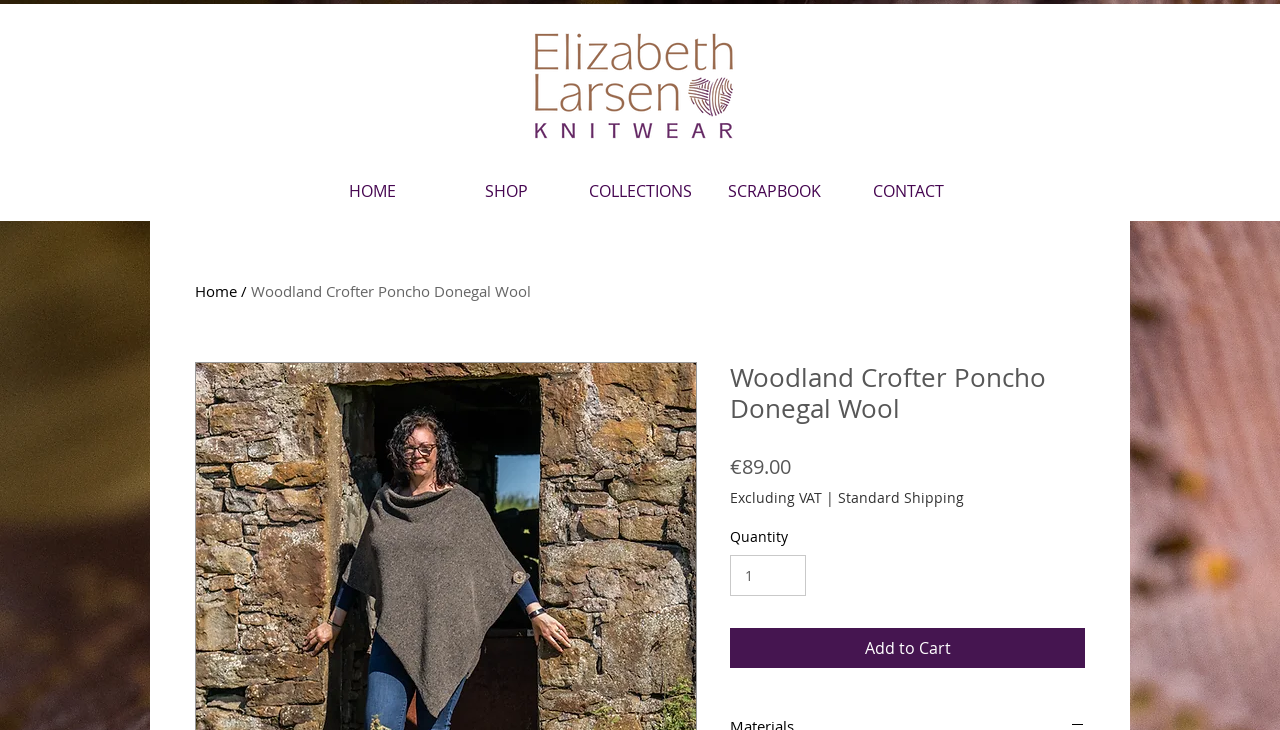Please mark the clickable region by giving the bounding box coordinates needed to complete this instruction: "Click on 'Entertainment'".

None